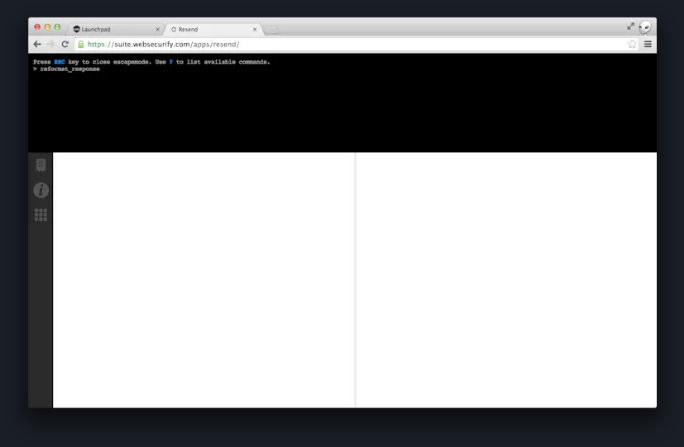Explain what is happening in the image with as much detail as possible.

The image captures a web interface displaying a console window with a black background and a command line prompt. At the top, a message instructs users to press the ESC key to close components, with a suggestion to use the "1" key to list available commands. Below this message, the command "> reformat_response" is shown, indicating the current operation or command being executed within the console. The right side of the interface appears blank, suggesting it may be intended for displaying output, responses, or additional content related to the command being executed. This setup hints at a tool designed for working with API responses or similar data, likely in a development or debugging context.